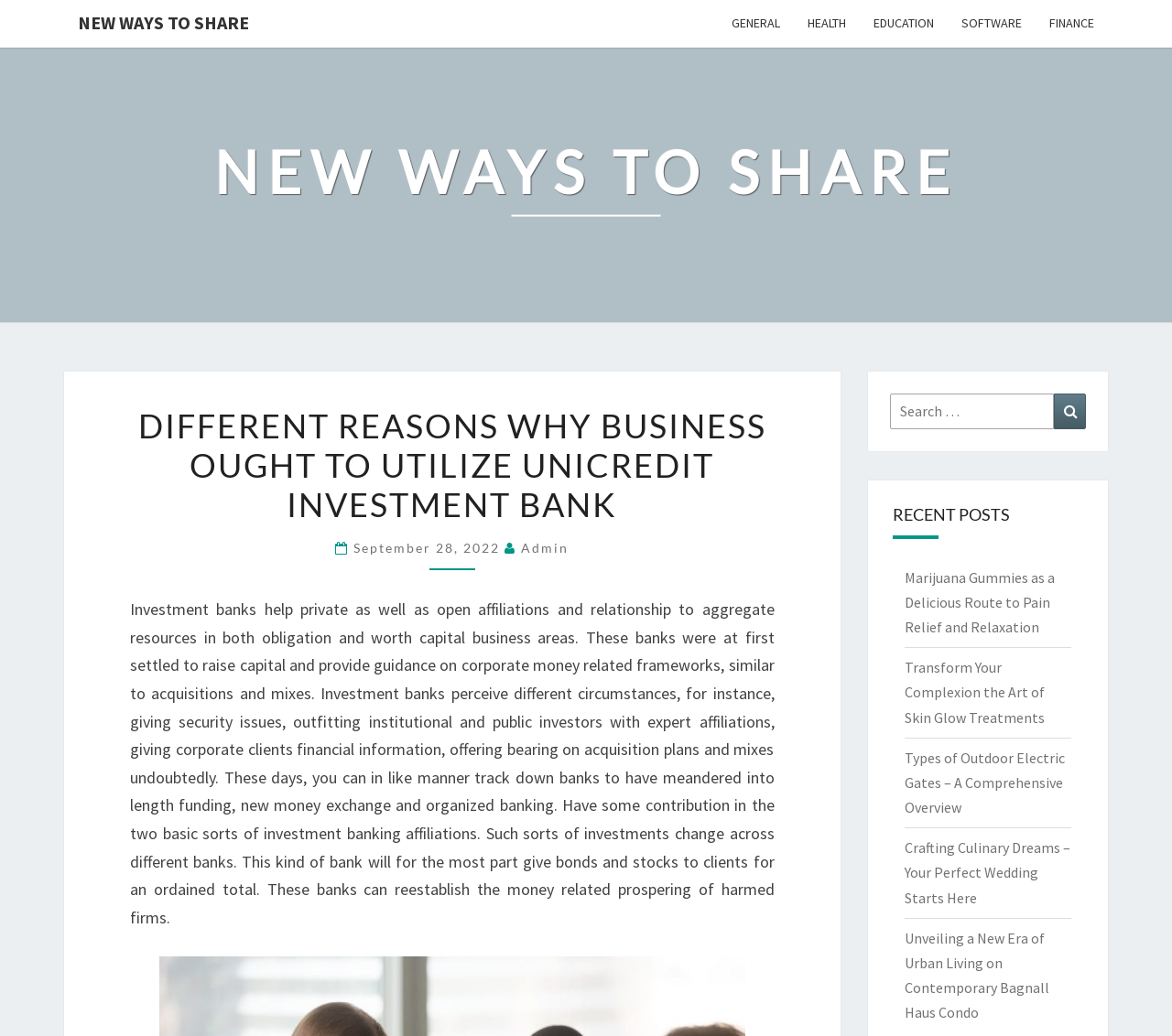How many recent posts are listed on the webpage?
Give a one-word or short-phrase answer derived from the screenshot.

5